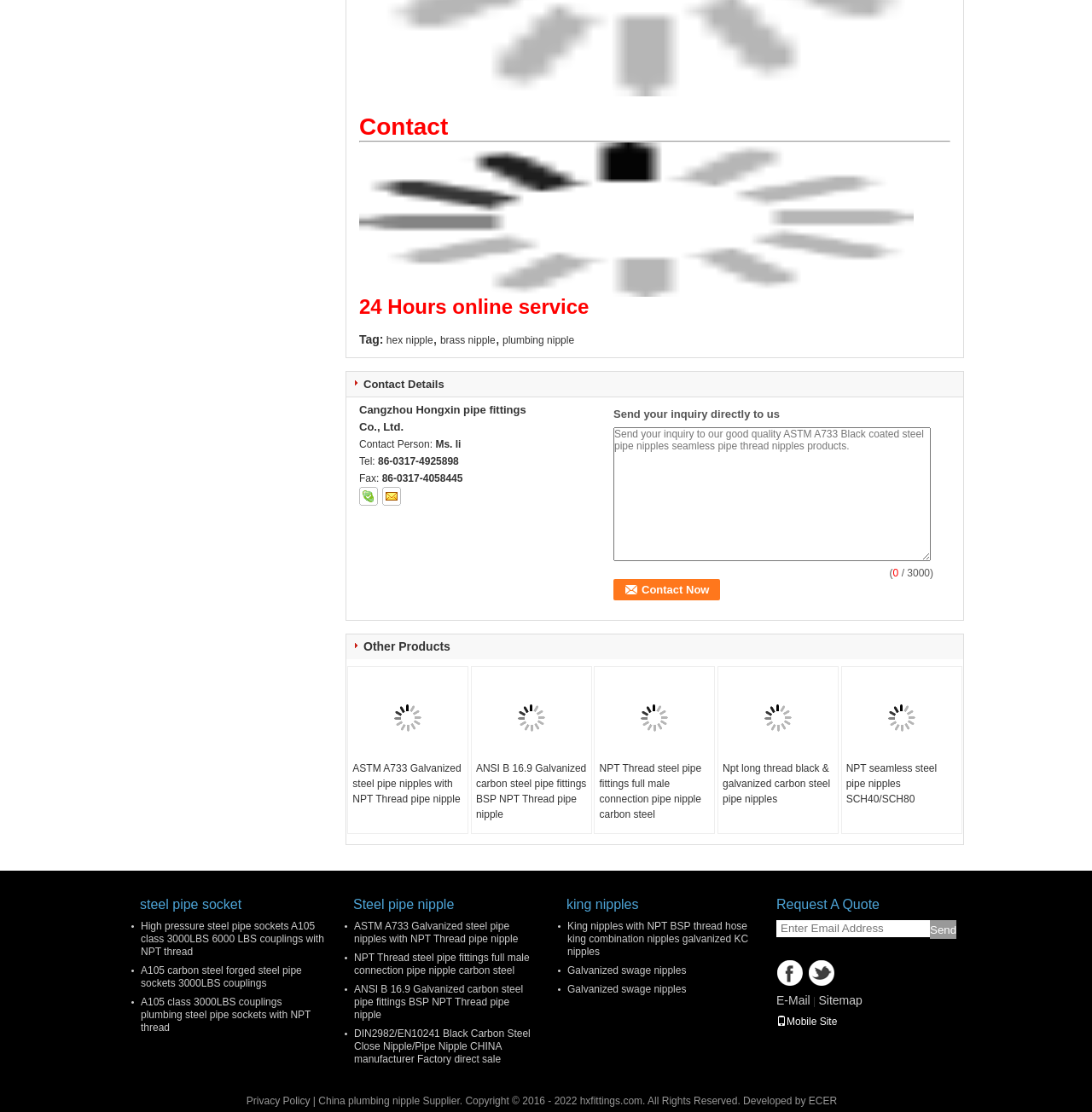What is the purpose of the textbox?
Please answer the question as detailed as possible.

I found the purpose of the textbox by looking at the surrounding text, where it is written as 'Send your inquiry directly to us' and the textbox is labeled as 'Send your inquiry to our good quality ASTM A733 Black coated steel pipe nipples seamless pipe thread nipples products'.